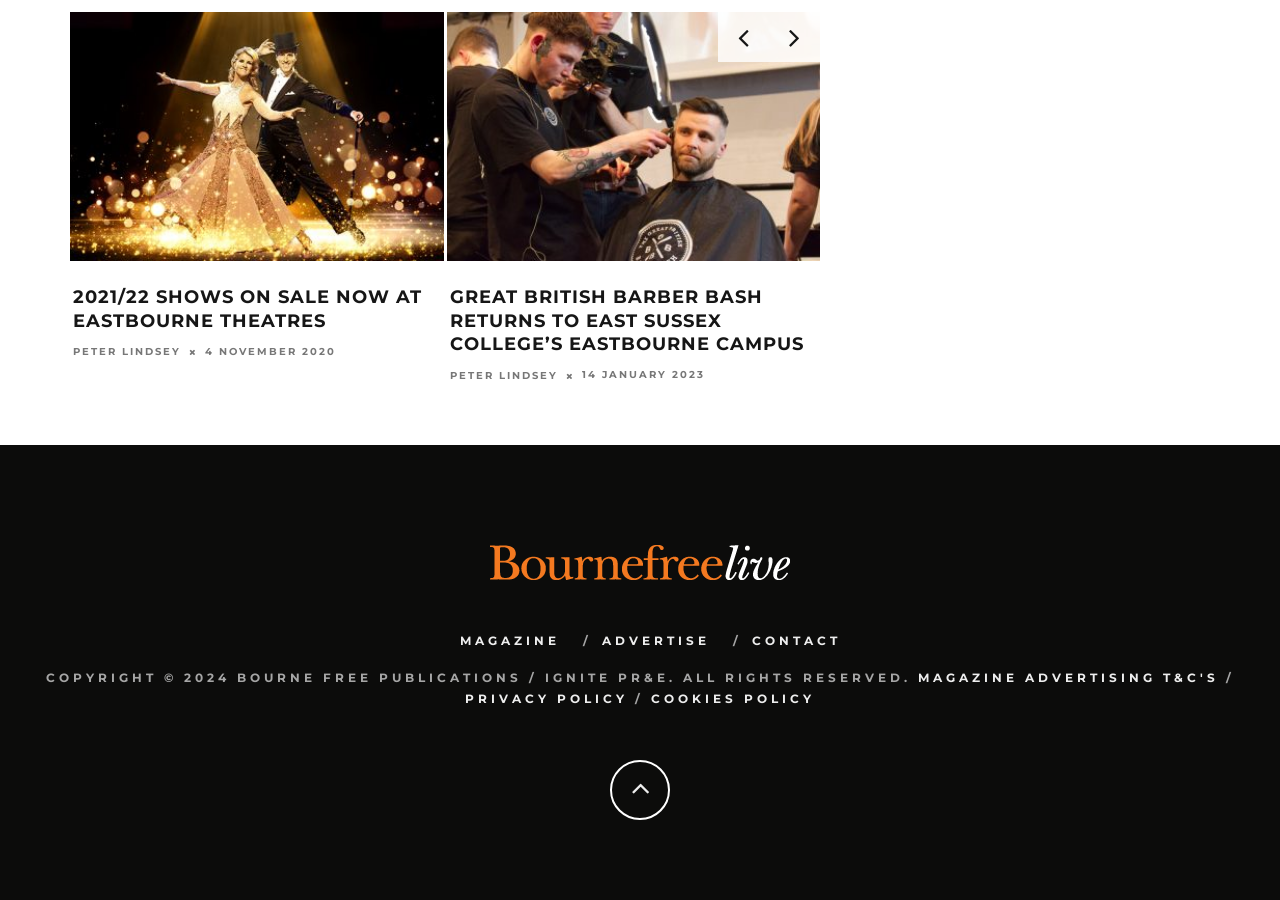Who is the author of the 'GREAT BRITISH BARBER BASH RETURNS TO EAST SUSSEX COLLEGE’S EASTBOURNE CAMPUS' article?
Please analyze the image and answer the question with as much detail as possible.

The author of the article can be found next to the title 'GREAT BRITISH BARBER BASH RETURNS TO EAST SUSSEX COLLEGE’S EASTBOURNE CAMPUS', which is 'PETER LINDSEY'.